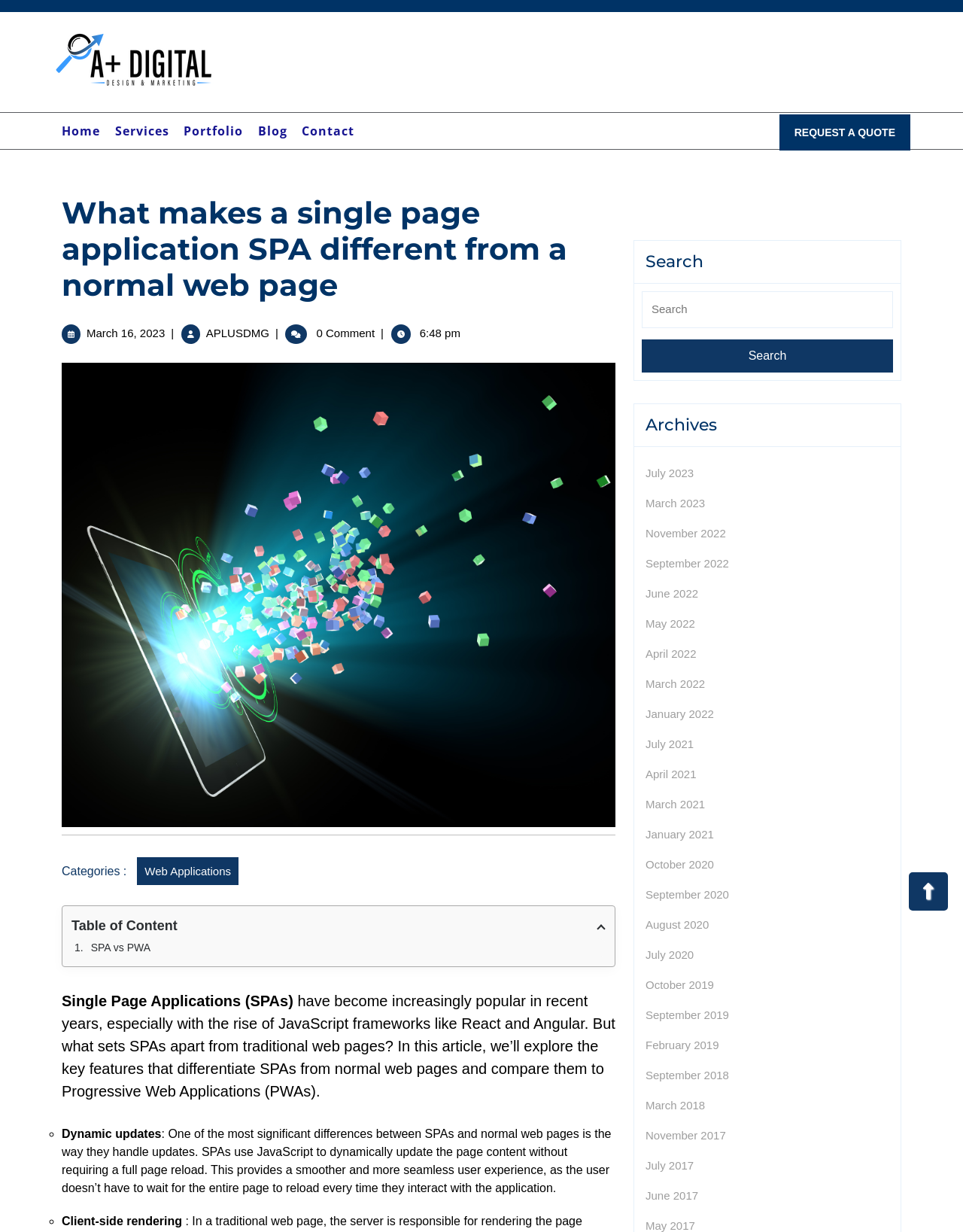Based on the image, provide a detailed response to the question:
How many archives are there?

The archives are located on the right side of the webpage, and they contain links to different months and years, which makes a total of 20 archives.